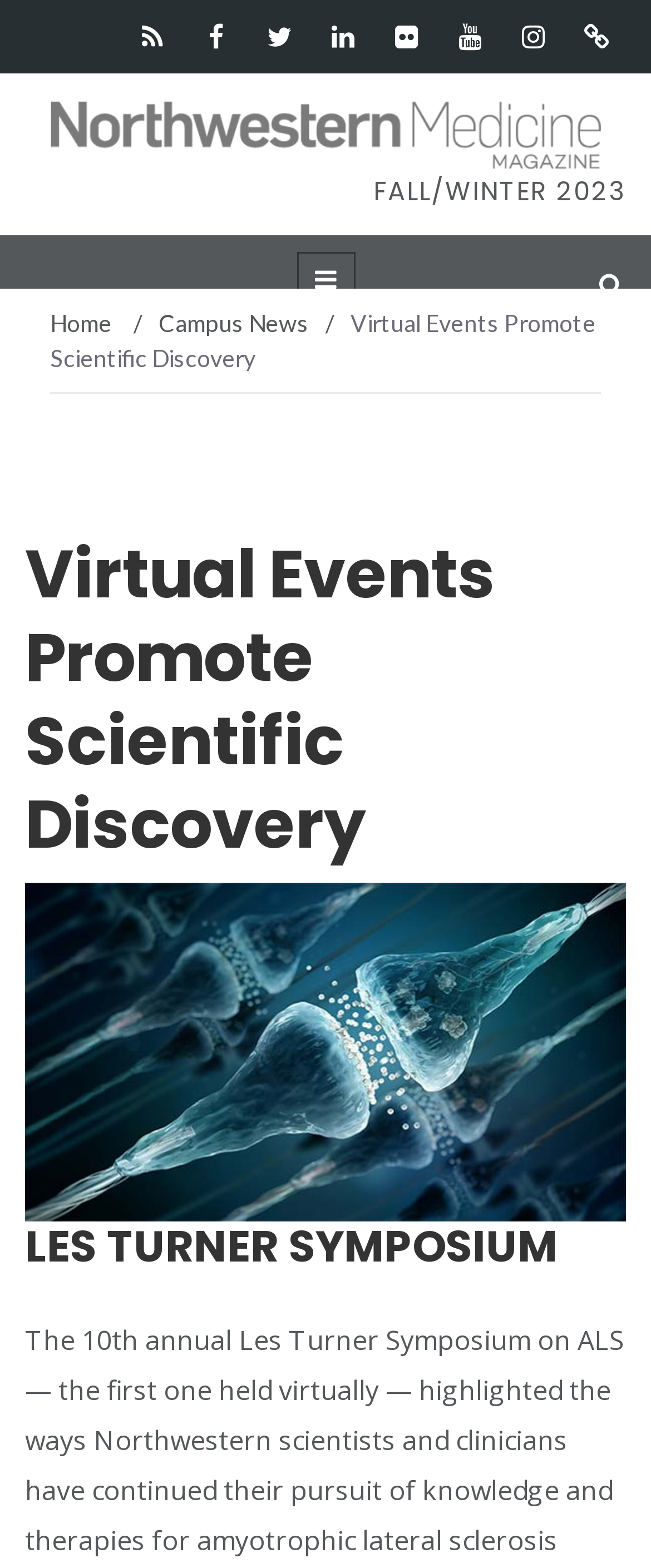Given the element description, predict the bounding box coordinates in the format (top-left x, top-left y, bottom-right x, bottom-right y). Make sure all values are between 0 and 1. Here is the element description: Open Search Form

[0.915, 0.16, 0.962, 0.203]